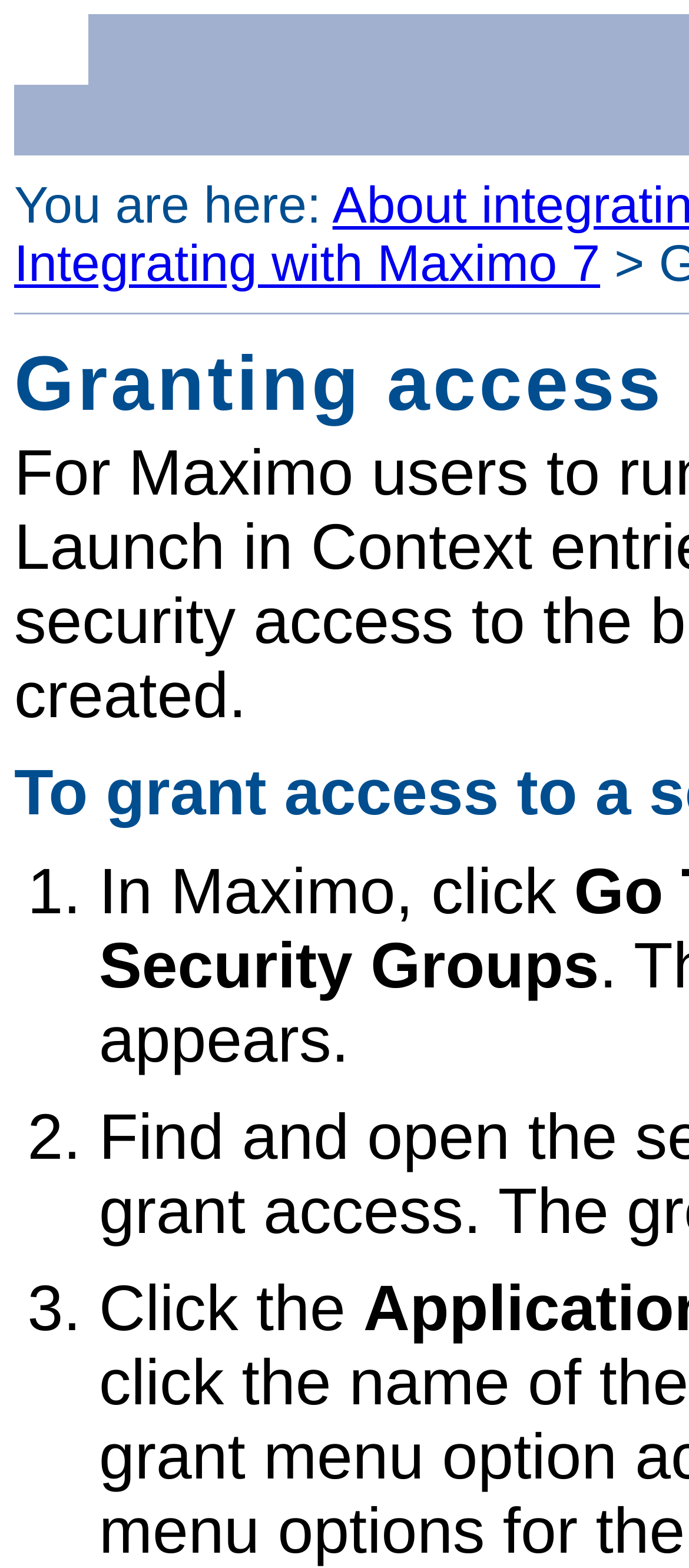What is the context of the webpage?
Give a detailed explanation using the information visible in the image.

The webpage appears to be providing instructions on how to grant access to a security group, as indicated by the static text and list of steps provided.